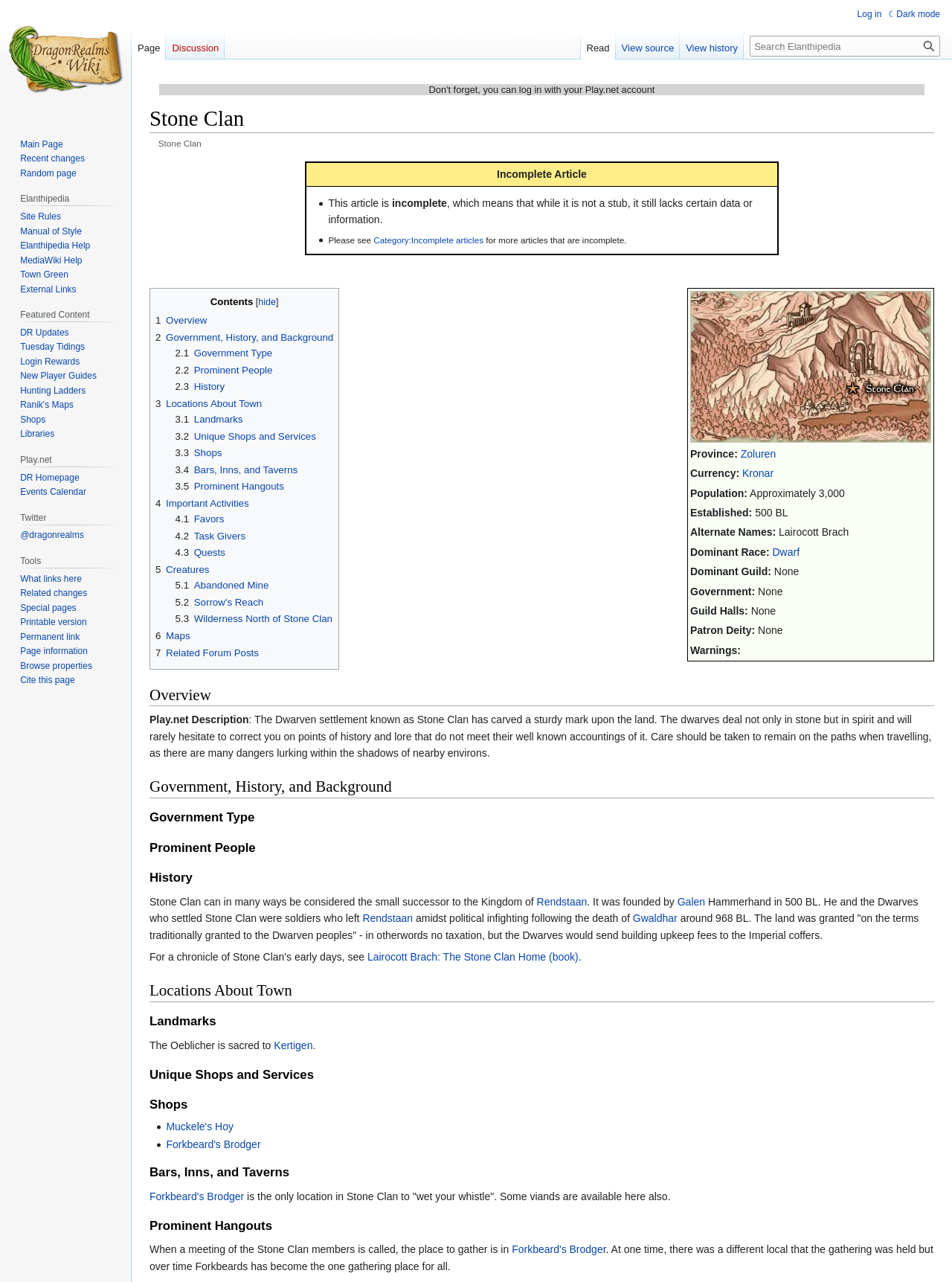Please look at the image and answer the question with a detailed explanation: What is the name of the settlement?

The name of the settlement can be found in the heading 'Stone Clan' at the top of the webpage, which is a prominent element on the page.